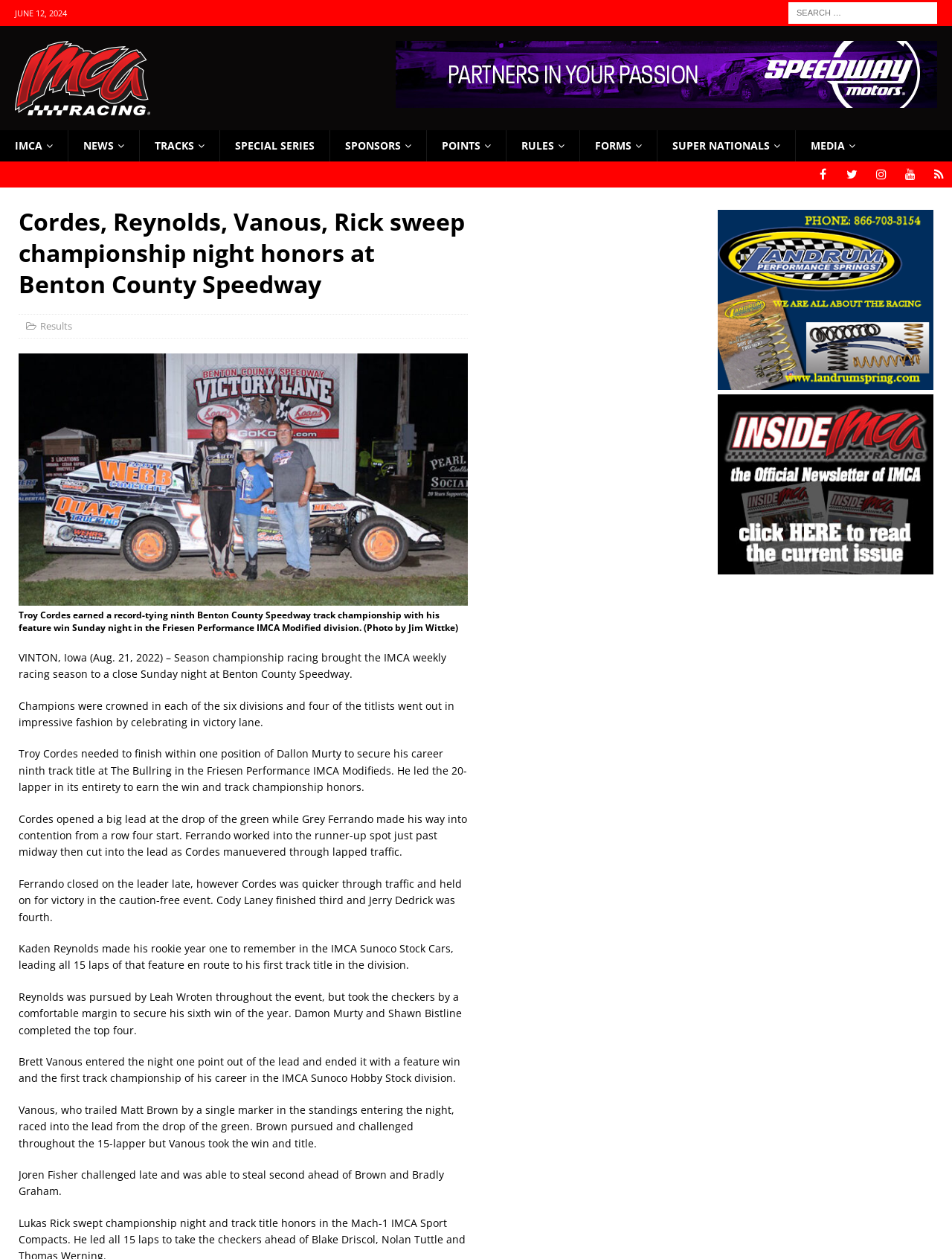Locate the bounding box coordinates of the area where you should click to accomplish the instruction: "Read news".

[0.071, 0.103, 0.146, 0.128]